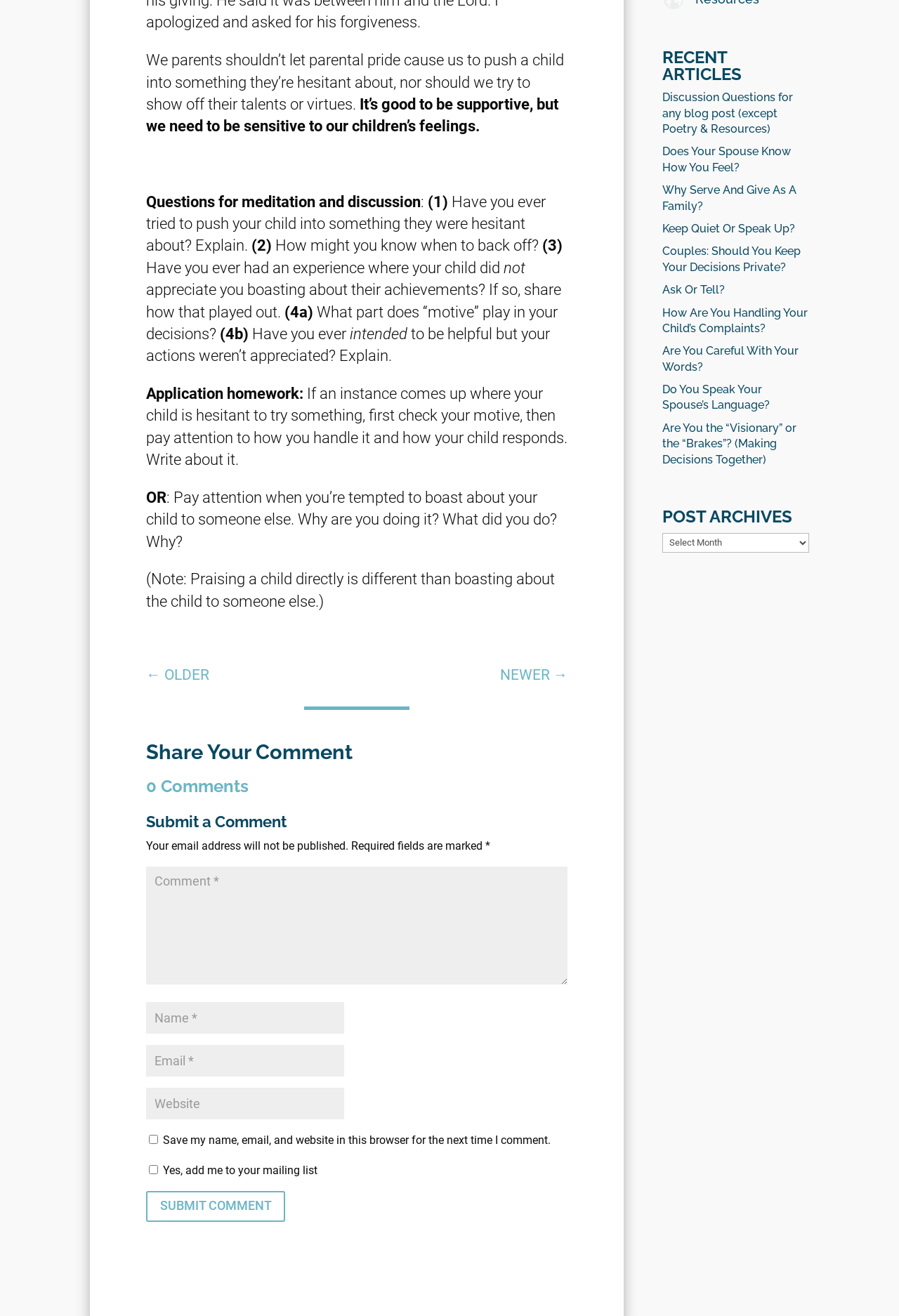Please provide a short answer using a single word or phrase for the question:
How many questions are provided for meditation and discussion?

4